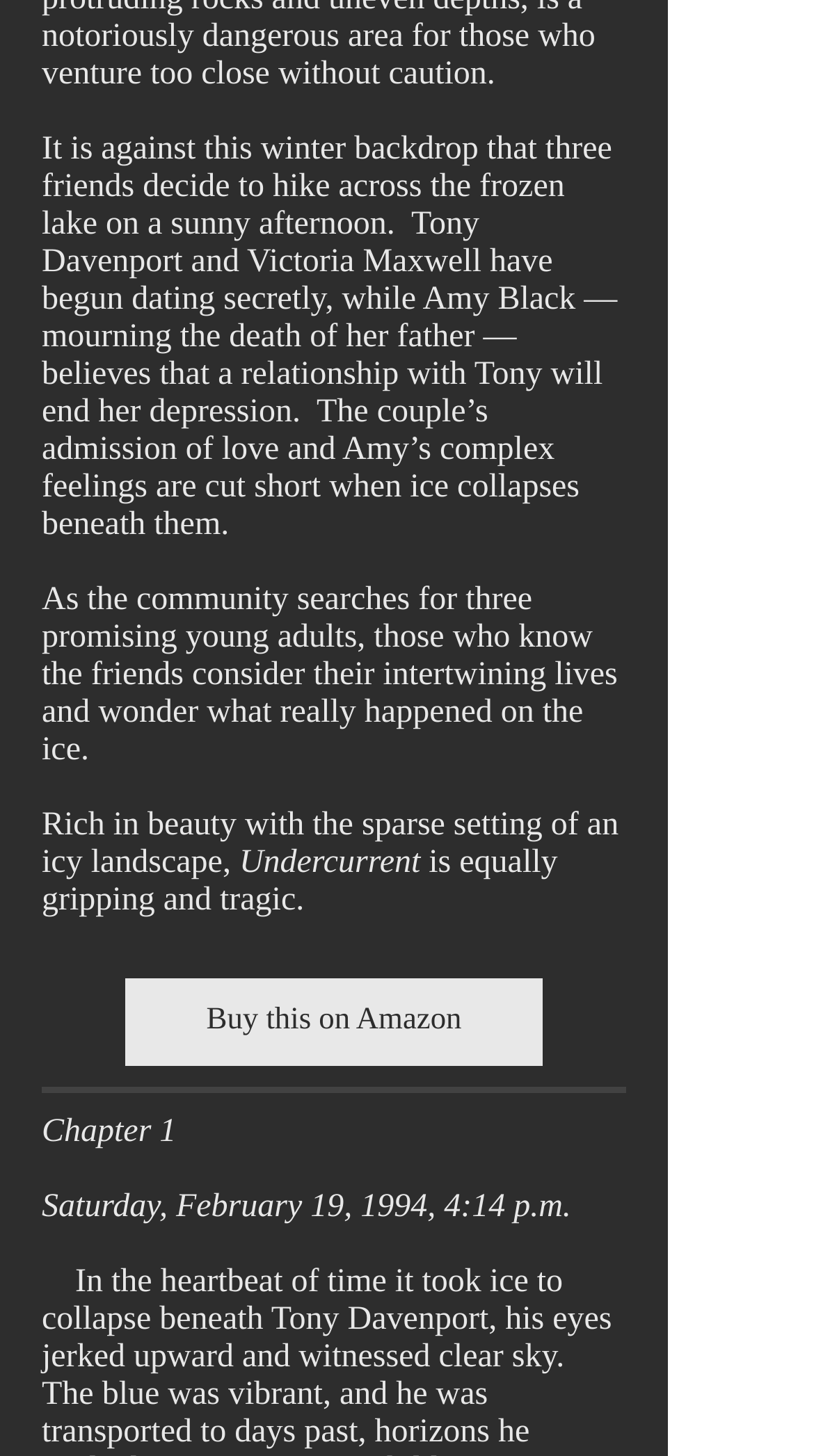What is the date and time mentioned in the story?
Using the image, answer in one word or phrase.

Saturday, February 19, 1994, 4:14 p.m.